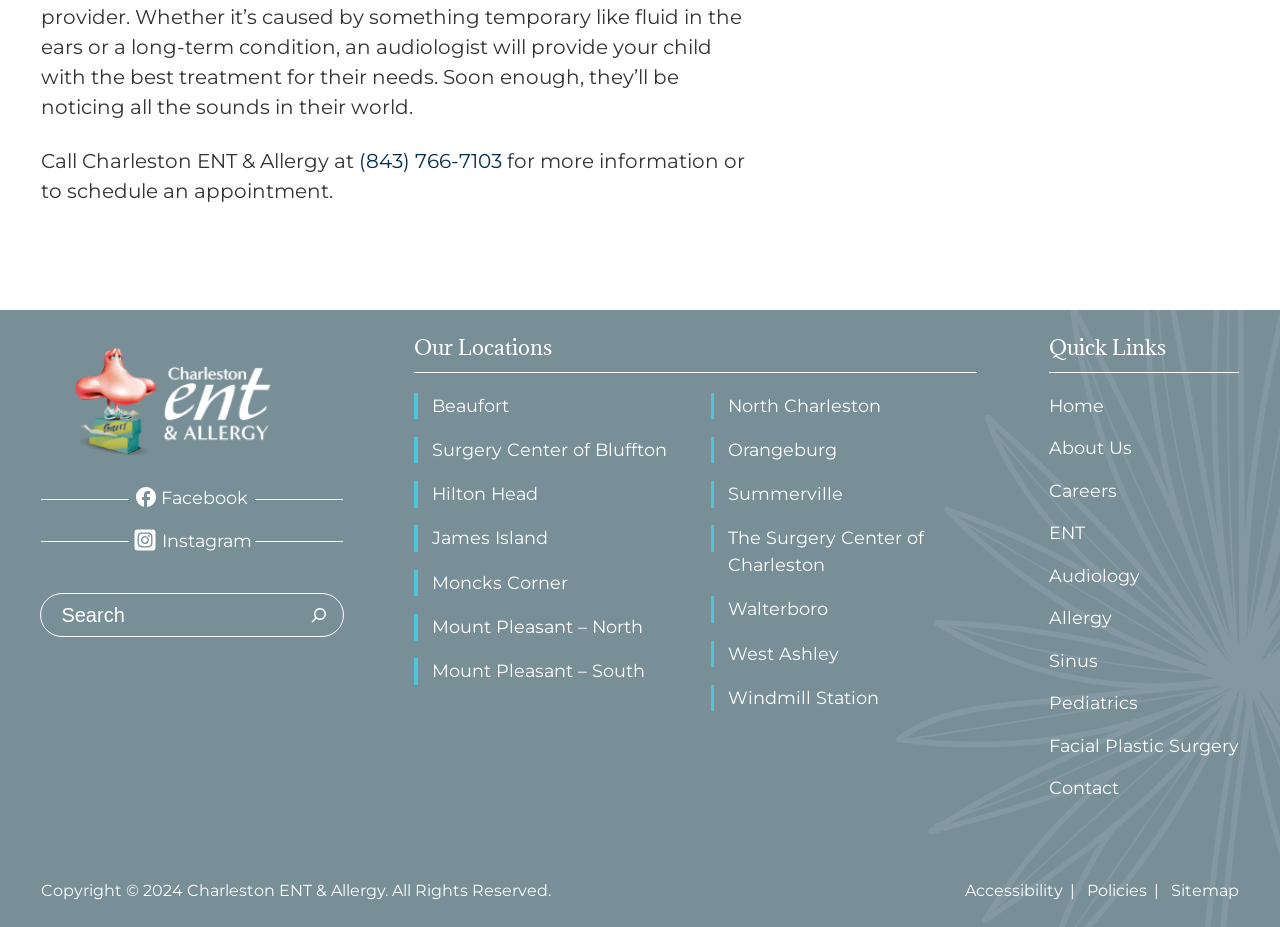Please give the bounding box coordinates of the area that should be clicked to fulfill the following instruction: "Go to the Facebook page". The coordinates should be in the format of four float numbers from 0 to 1, i.e., [left, top, right, bottom].

[0.106, 0.523, 0.194, 0.552]